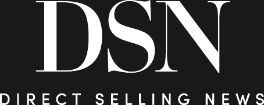Answer the question in one word or a short phrase:
What is the full name of the publication?

DIRECT SELLING NEWS